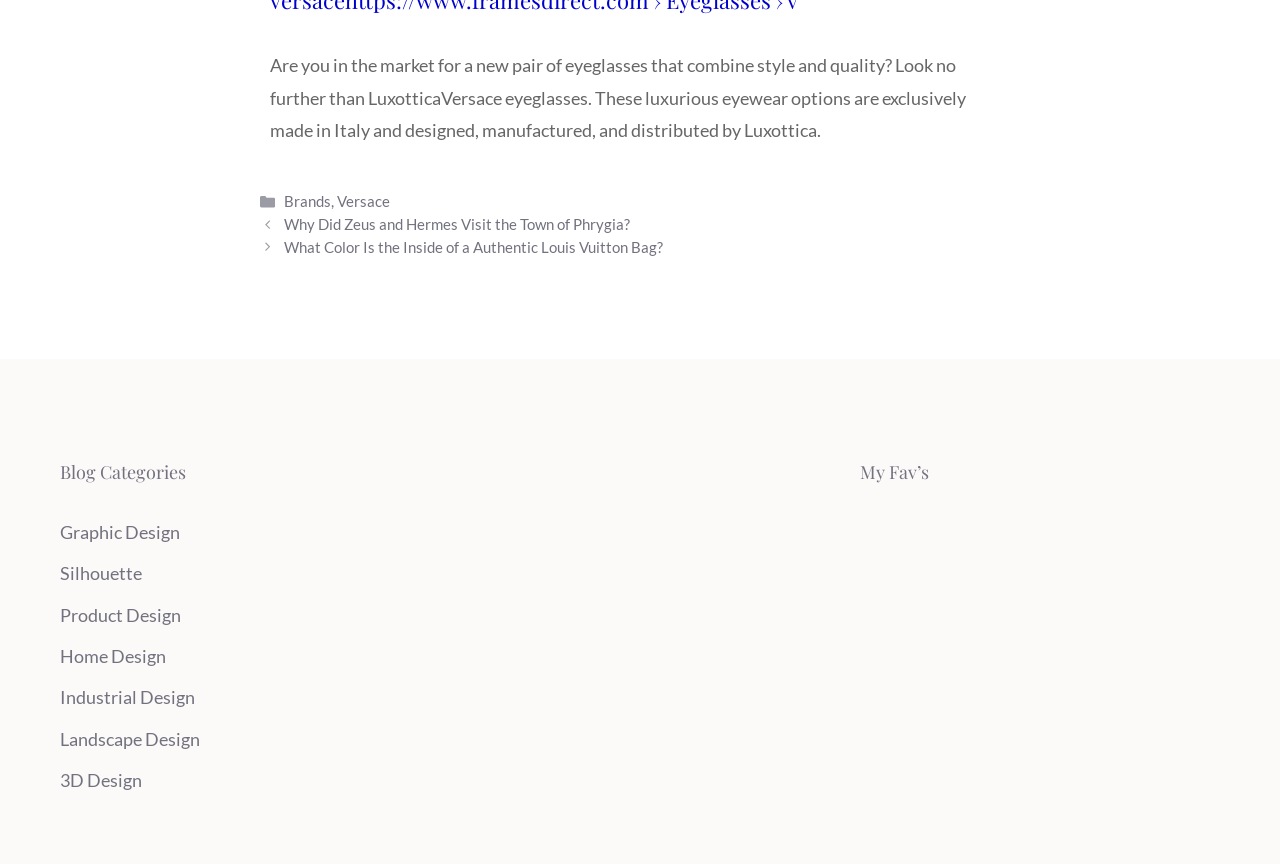Provide a single word or phrase to answer the given question: 
How many categories are listed under 'Blog Categories'?

7